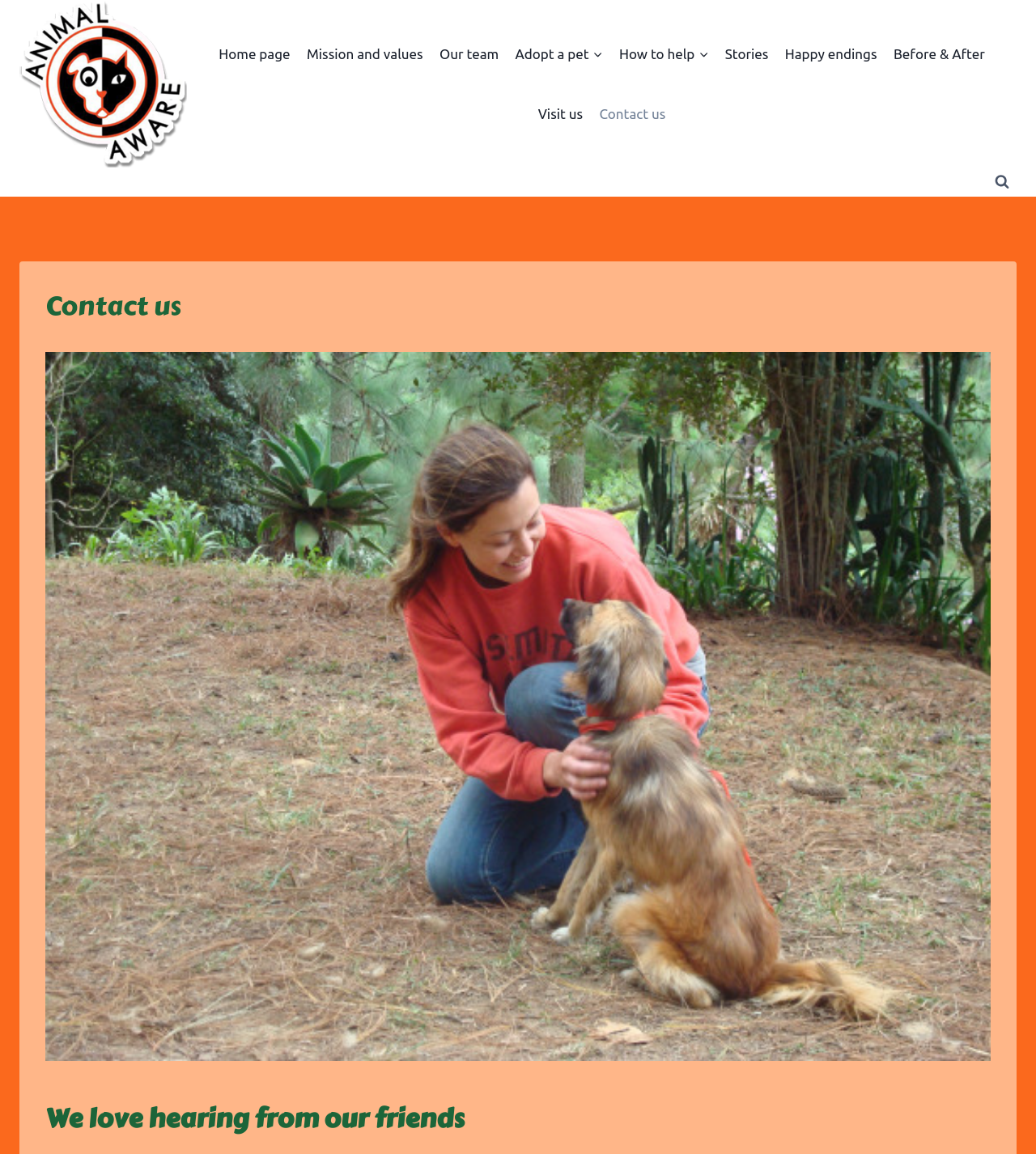Using floating point numbers between 0 and 1, provide the bounding box coordinates in the format (top-left x, top-left y, bottom-right x, bottom-right y). Locate the UI element described here: Our team

[0.416, 0.02, 0.489, 0.073]